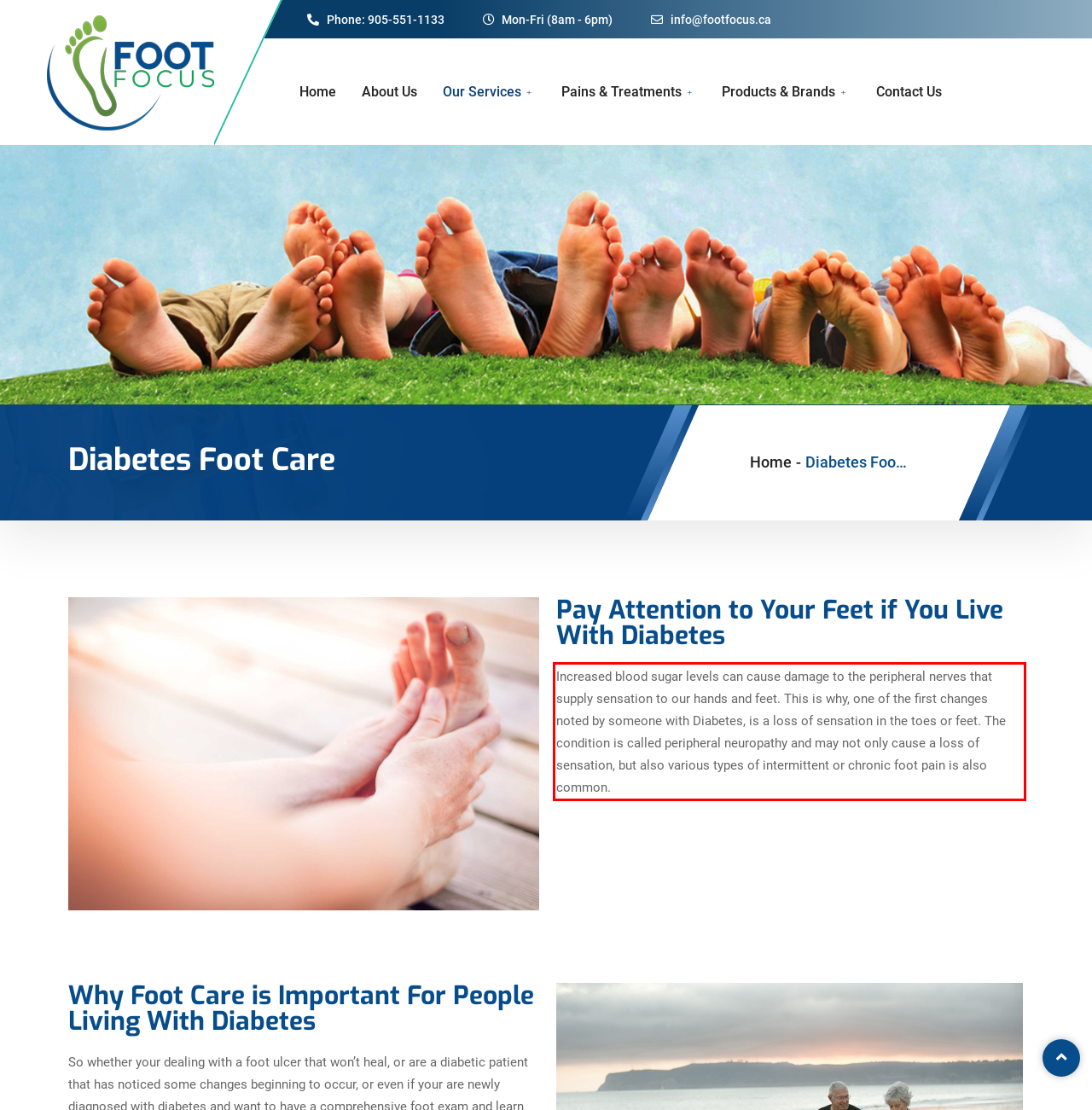View the screenshot of the webpage and identify the UI element surrounded by a red bounding box. Extract the text contained within this red bounding box.

Increased blood sugar levels can cause damage to the peripheral nerves that supply sensation to our hands and feet. This is why, one of the first changes noted by someone with Diabetes, is a loss of sensation in the toes or feet. The condition is called peripheral neuropathy and may not only cause a loss of sensation, but also various types of intermittent or chronic foot pain is also common.